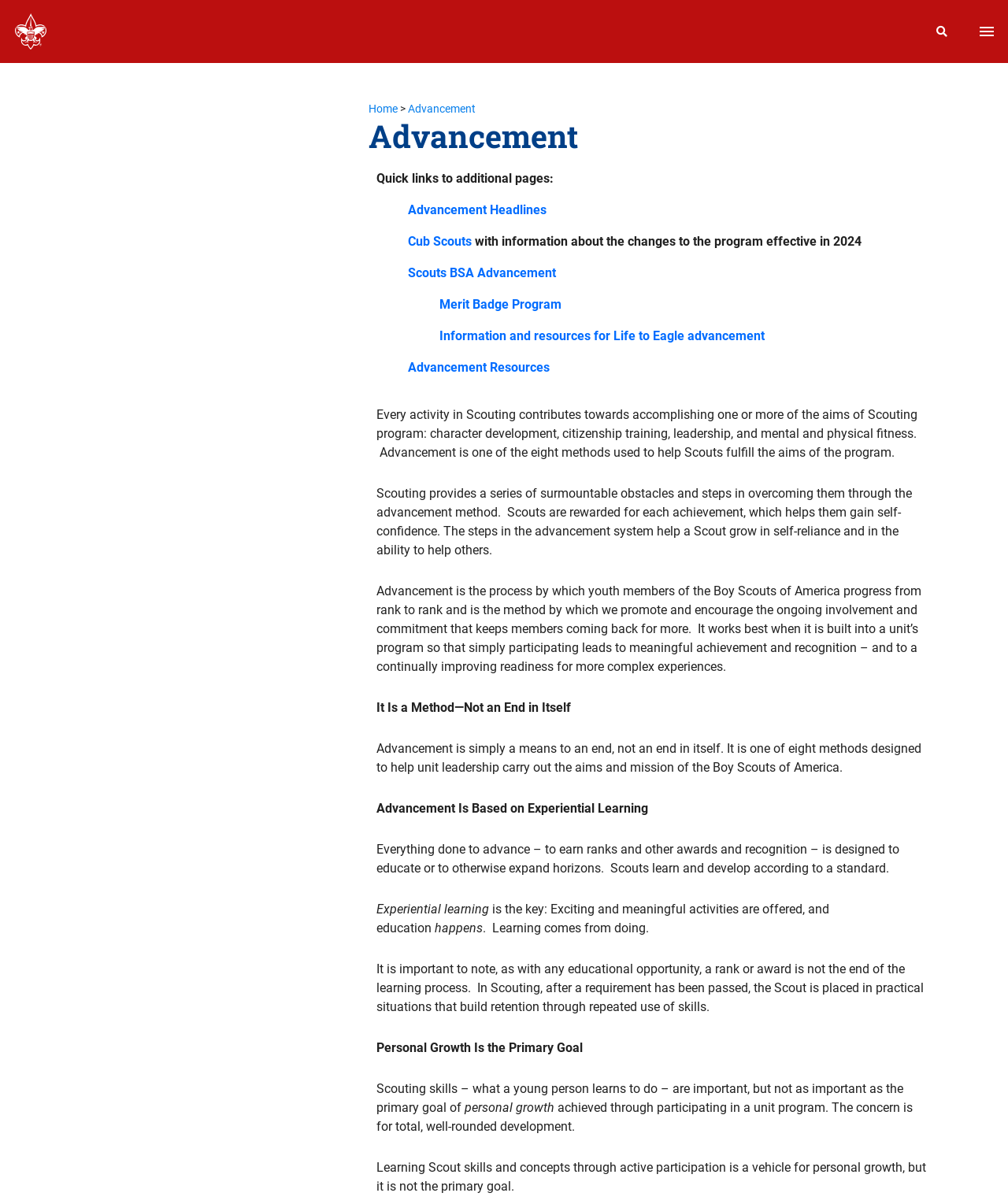Determine the bounding box coordinates of the clickable region to follow the instruction: "Click the BSA Logo".

[0.012, 0.01, 0.049, 0.042]